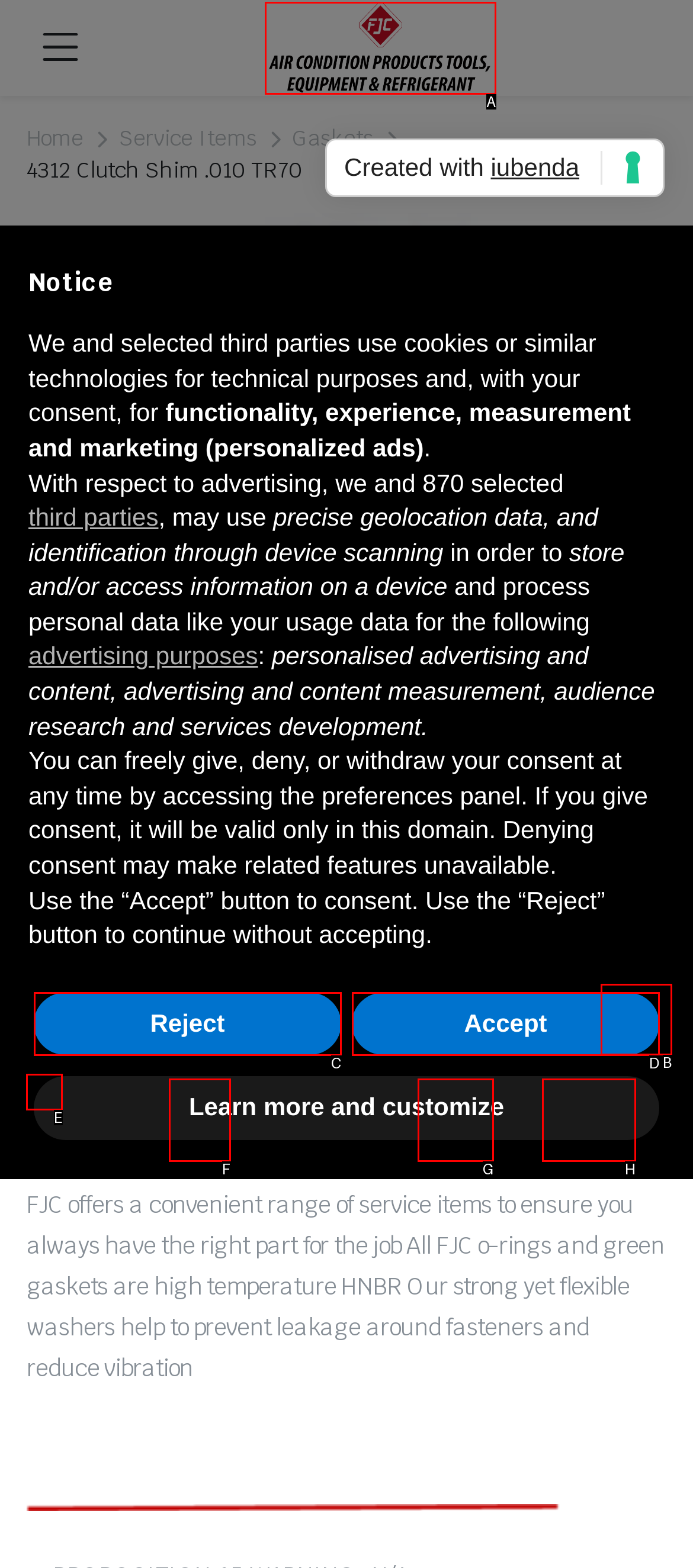Provide the letter of the HTML element that you need to click on to perform the task: Add to Wishlist.
Answer with the letter corresponding to the correct option.

E